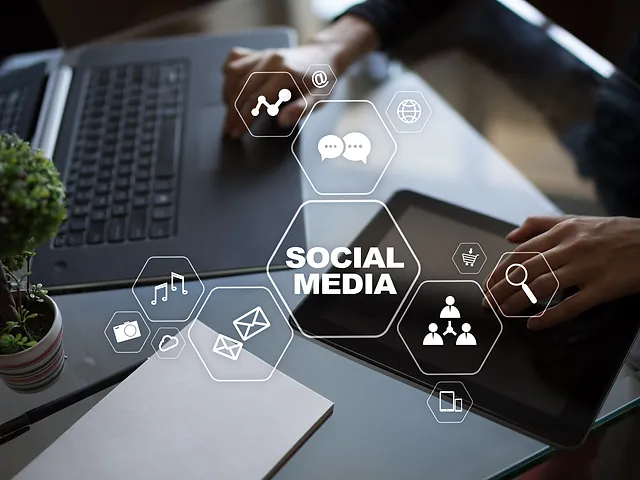Use a single word or phrase to answer the question:
What is surrounding the central text 'SOCIAL MEDIA'?

Interconnected icons